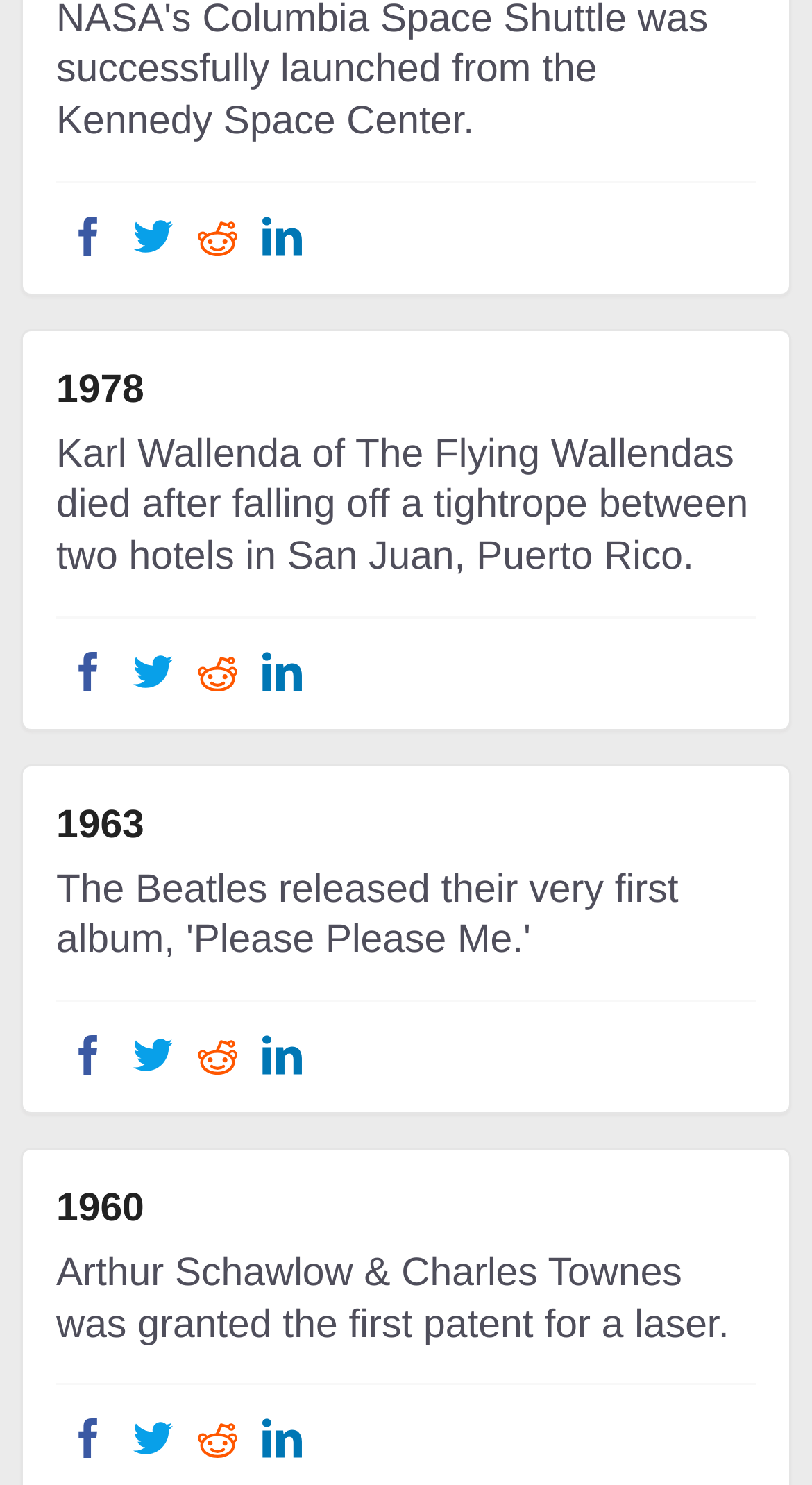Can you specify the bounding box coordinates for the region that should be clicked to fulfill this instruction: "View steps to apply".

None